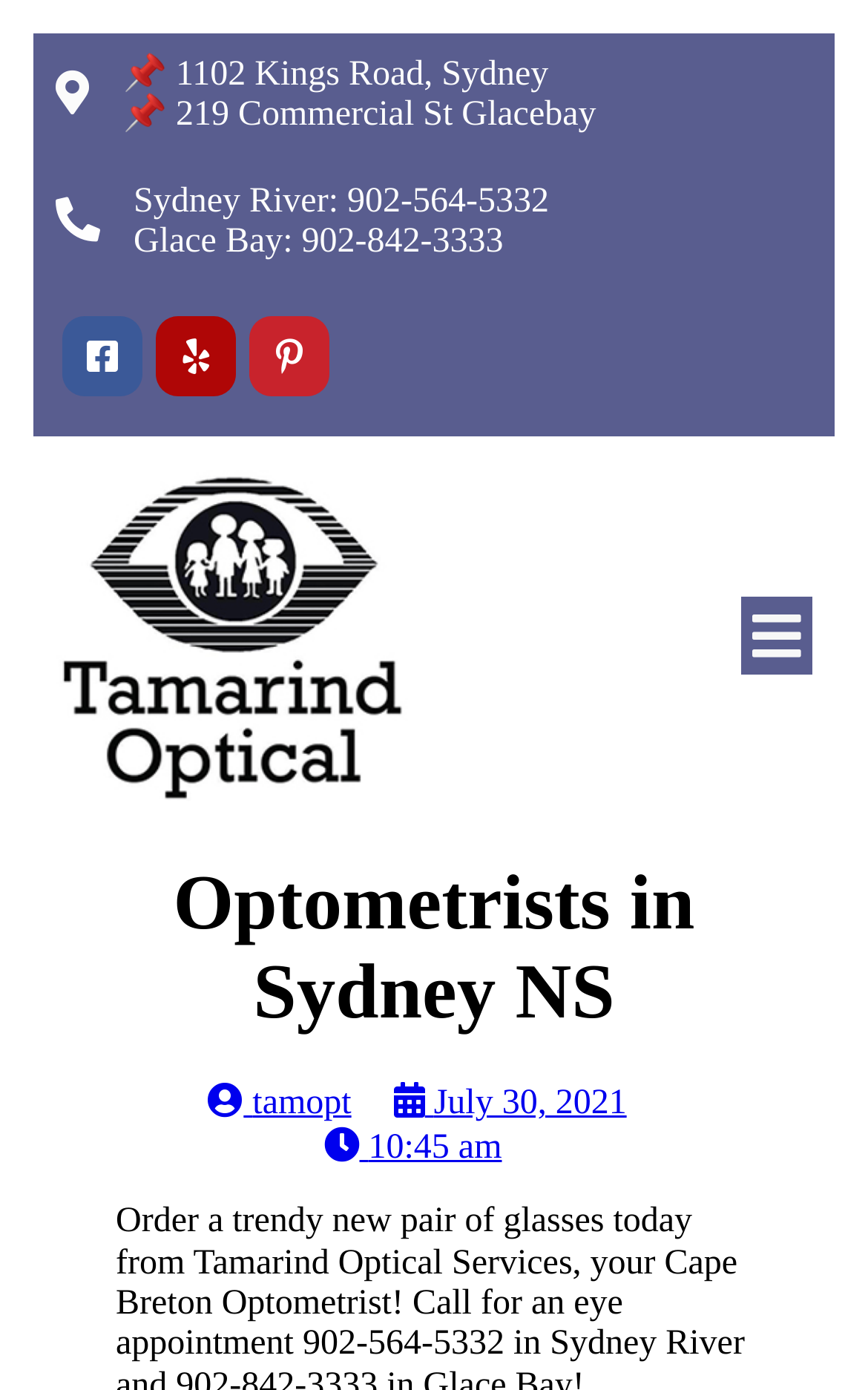What is the phone number of Tamarind Optical Services in Glace Bay?
Deliver a detailed and extensive answer to the question.

I found the phone number by looking at the static text element that says 'Glace Bay: 902-842-3333'. This indicates that the phone number 902-842-3333 is associated with the Glace Bay location of Tamarind Optical Services.